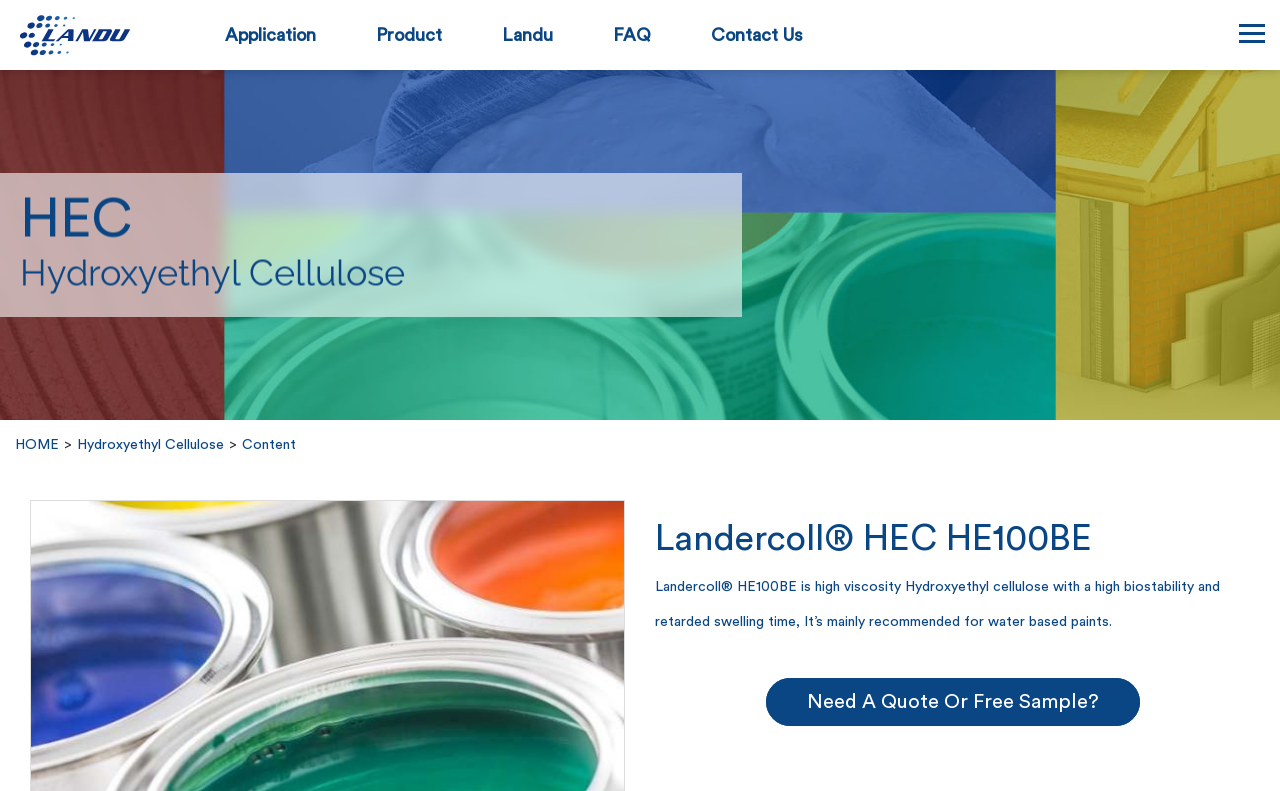What is the main application of Landercoll HE100BE?
From the details in the image, provide a complete and detailed answer to the question.

According to the webpage, Landercoll HE100BE is mainly recommended for water-based paints, indicating that its primary application is in the paint industry.